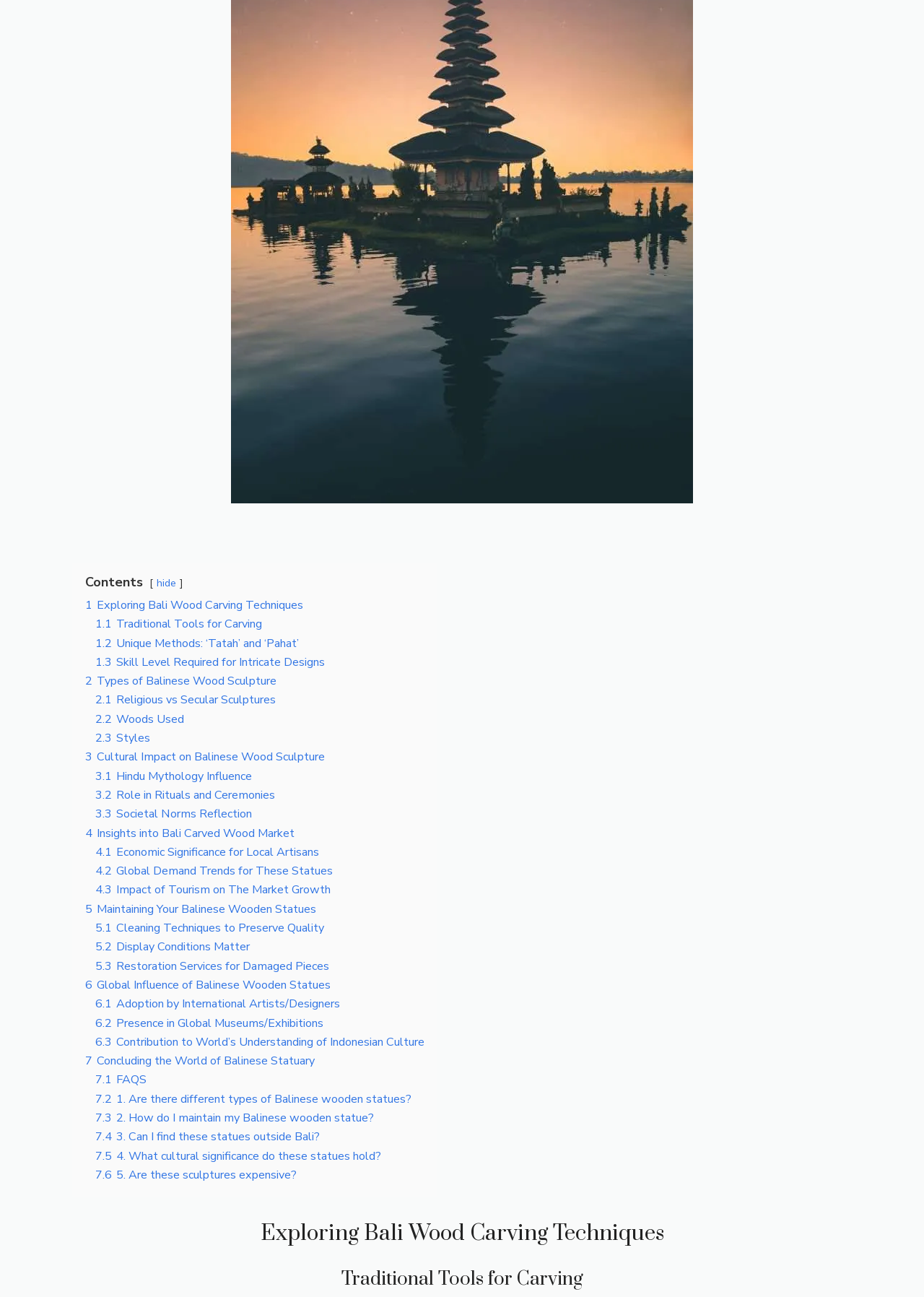Identify the bounding box coordinates of the clickable section necessary to follow the following instruction: "View 'Types of Balinese Wood Sculpture'". The coordinates should be presented as four float numbers from 0 to 1, i.e., [left, top, right, bottom].

[0.092, 0.519, 0.299, 0.531]